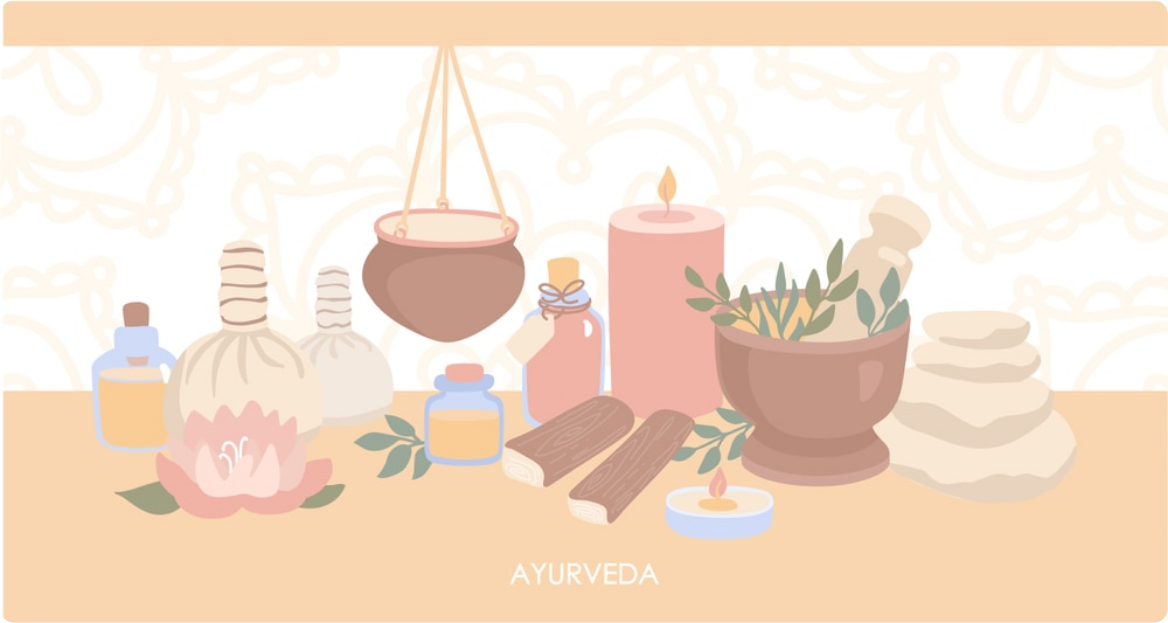Describe every aspect of the image in depth.

The image beautifully captures an arrangement of Ayurvedic elements that symbolize the holistic and natural approach of this ancient Indian medicinal practice. At the center, a delicate pink lotus flower adds a touch of elegance, representing purity and tranquility. Surrounding it are various herbal packages, oils in glass bottles, and a traditional earthy mortar and pestle, crucial for preparing herbal remedies. 

A hanging pot and several candles hint at the ambiance of calm and relaxation that Ayurveda promotes, while the small wooden logs evoke the natural materials often used in Ayurvedic treatments. The soft color palette and gentle illustrations create a serene atmosphere, emphasizing the connection between nature and well-being. Below this serene display, the word "AYURVEDA" is inscribed, highlighting the focus on this holistic practice that aims to balance the mind, body, and spirit through natural means.